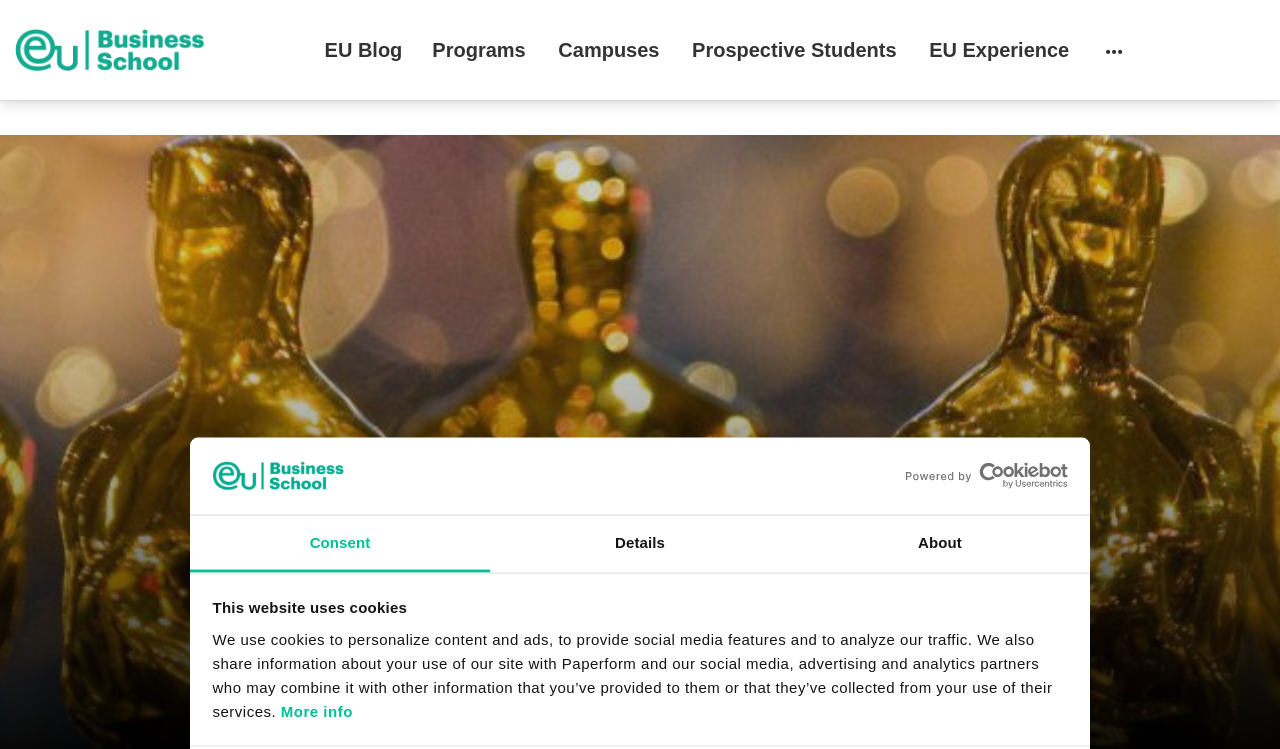Identify the bounding box of the UI component described as: "Programs".

[0.326, 0.027, 0.424, 0.107]